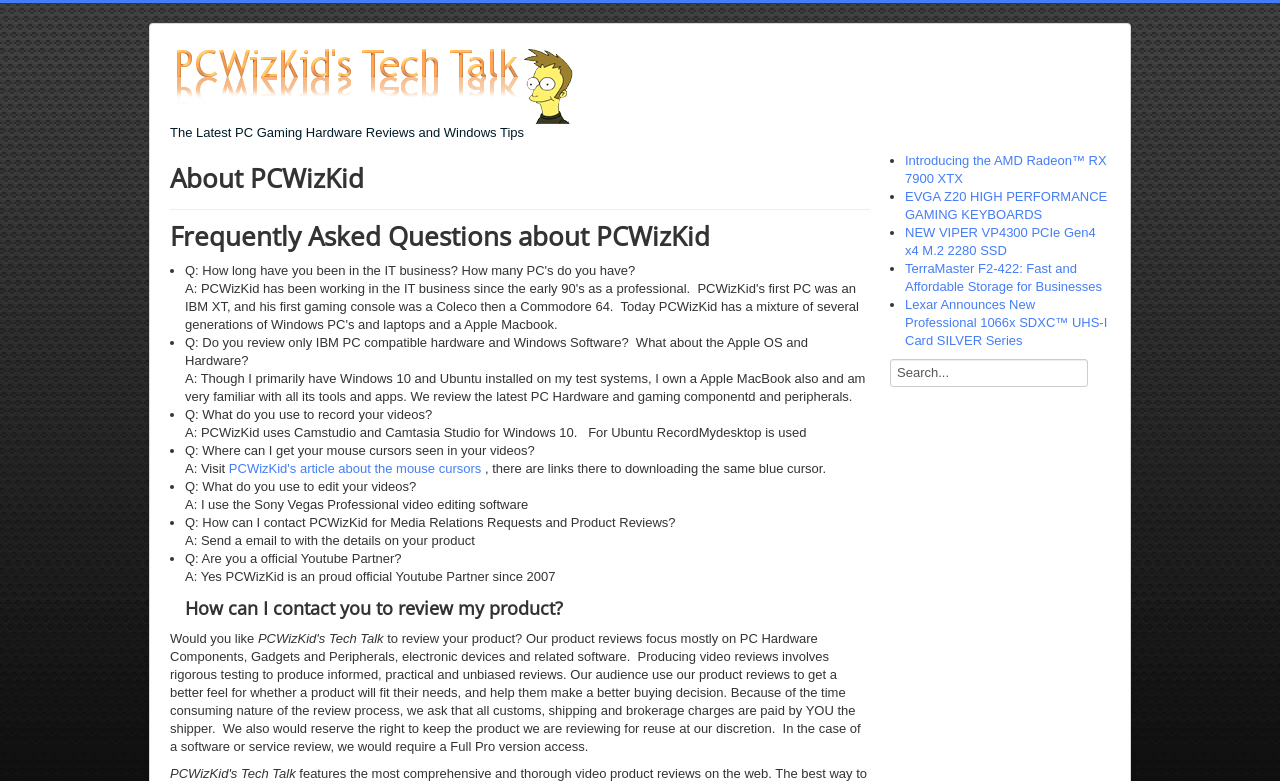Please identify the bounding box coordinates of the element's region that needs to be clicked to fulfill the following instruction: "Check out the review of the AMD Radeon RX 7900 XTX". The bounding box coordinates should consist of four float numbers between 0 and 1, i.e., [left, top, right, bottom].

[0.707, 0.196, 0.865, 0.238]